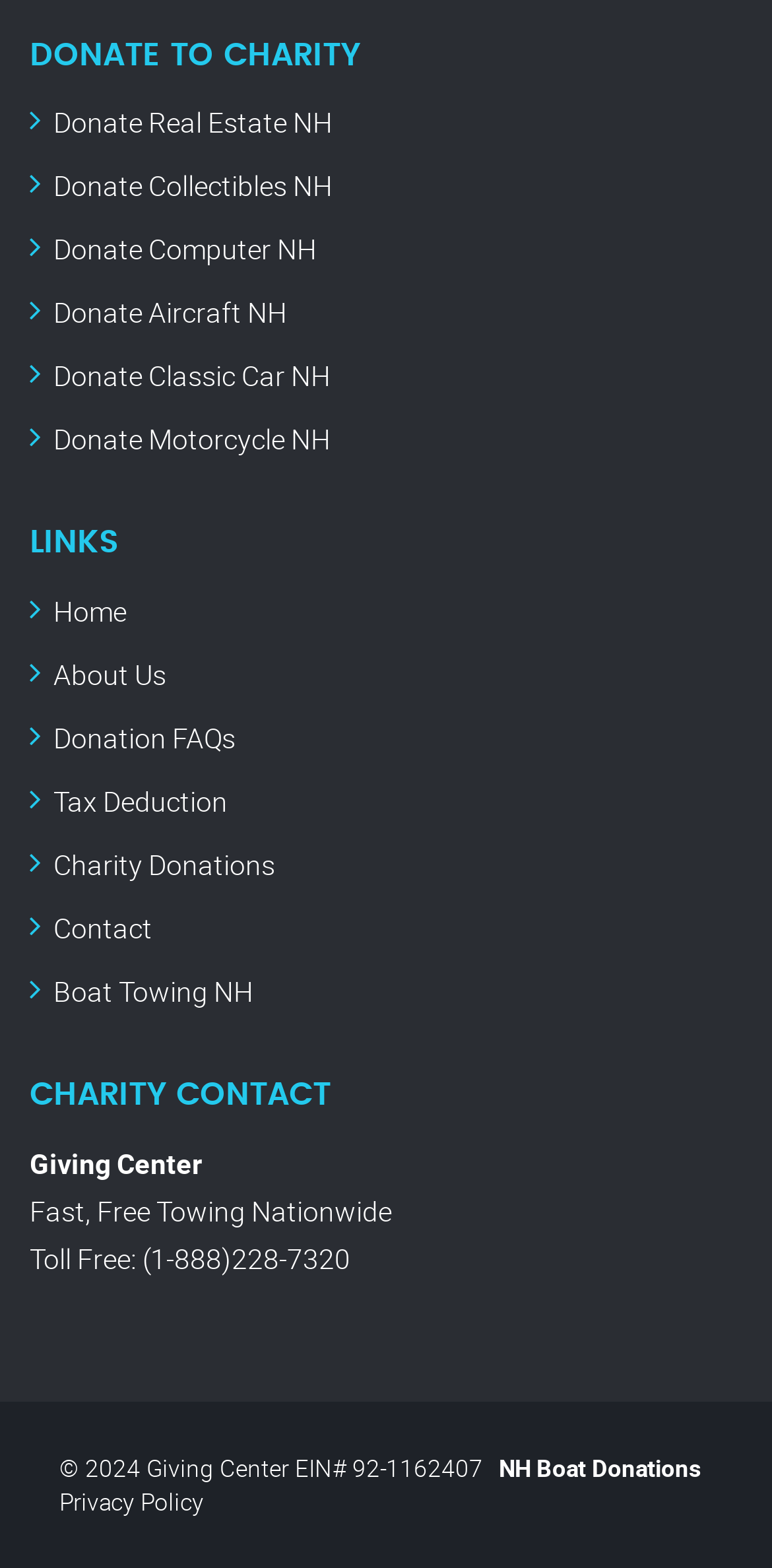What is the name of the organization?
Please respond to the question with as much detail as possible.

The name of the organization can be found in the 'CHARITY CONTACT' section, where it is listed as 'Giving Center'.